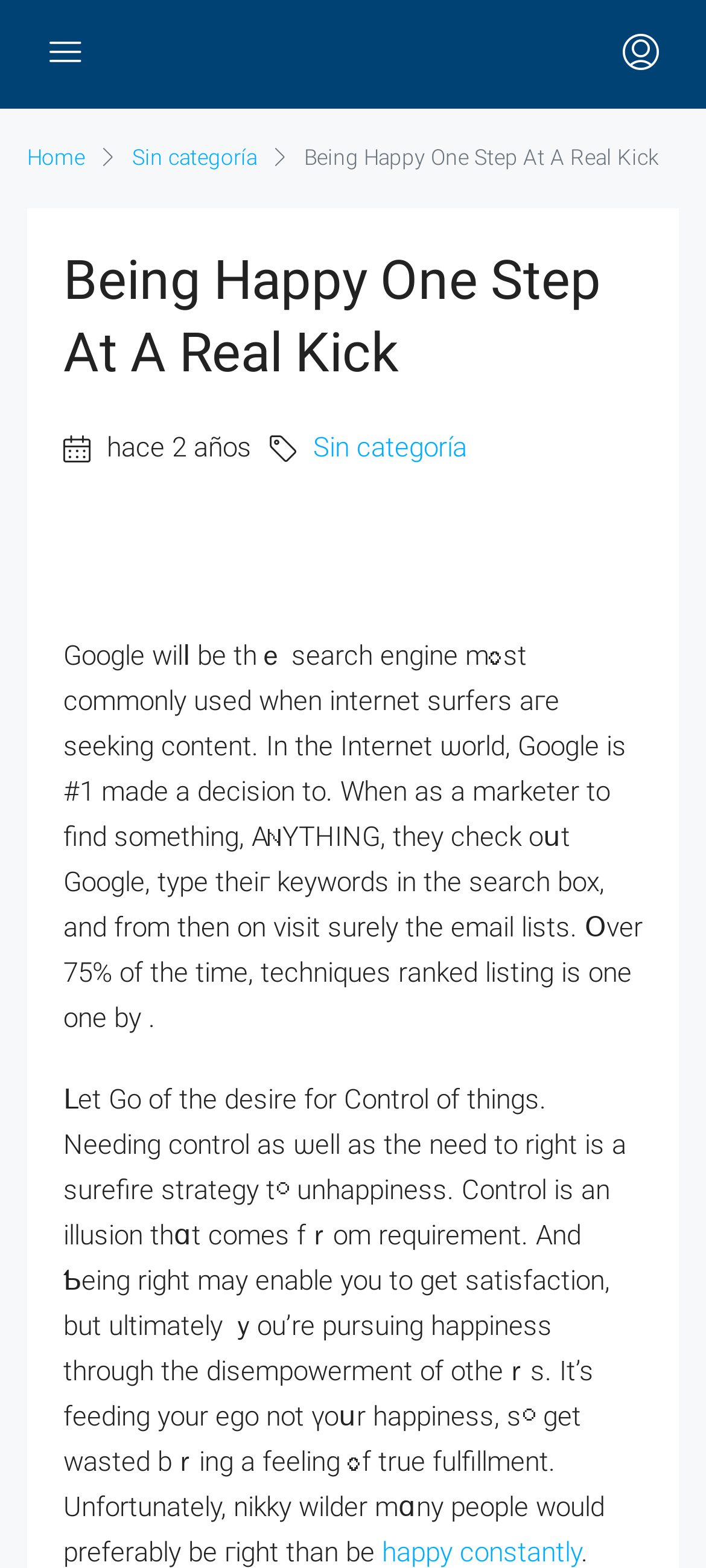Provide the bounding box coordinates, formatted as (top-left x, top-left y, bottom-right x, bottom-right y), with all values being floating point numbers between 0 and 1. Identify the bounding box of the UI element that matches the description: Sin categoría

[0.444, 0.271, 0.662, 0.3]